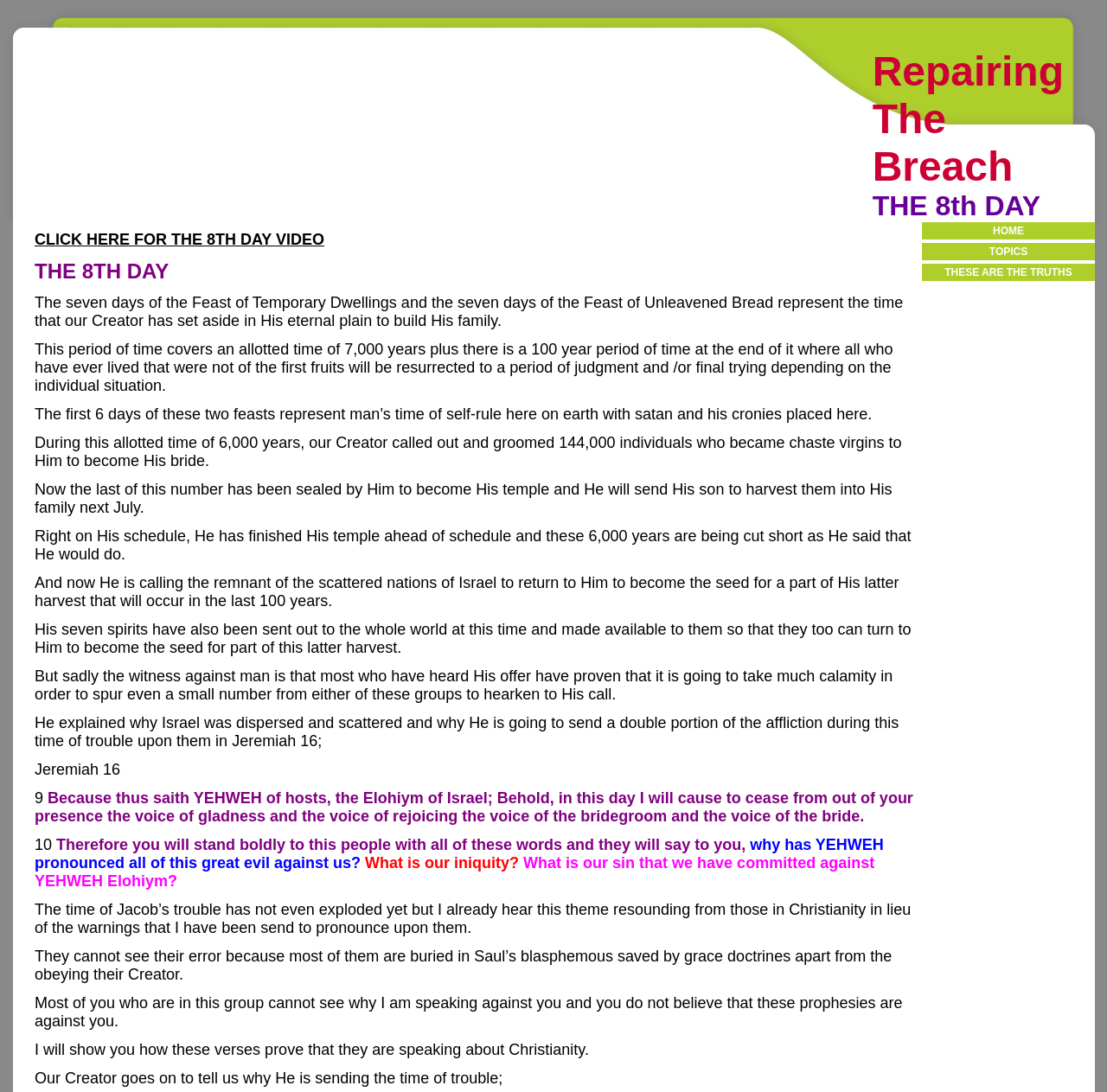Determine the bounding box for the UI element as described: "TOPICS". The coordinates should be represented as four float numbers between 0 and 1, formatted as [left, top, right, bottom].

[0.833, 0.222, 0.989, 0.238]